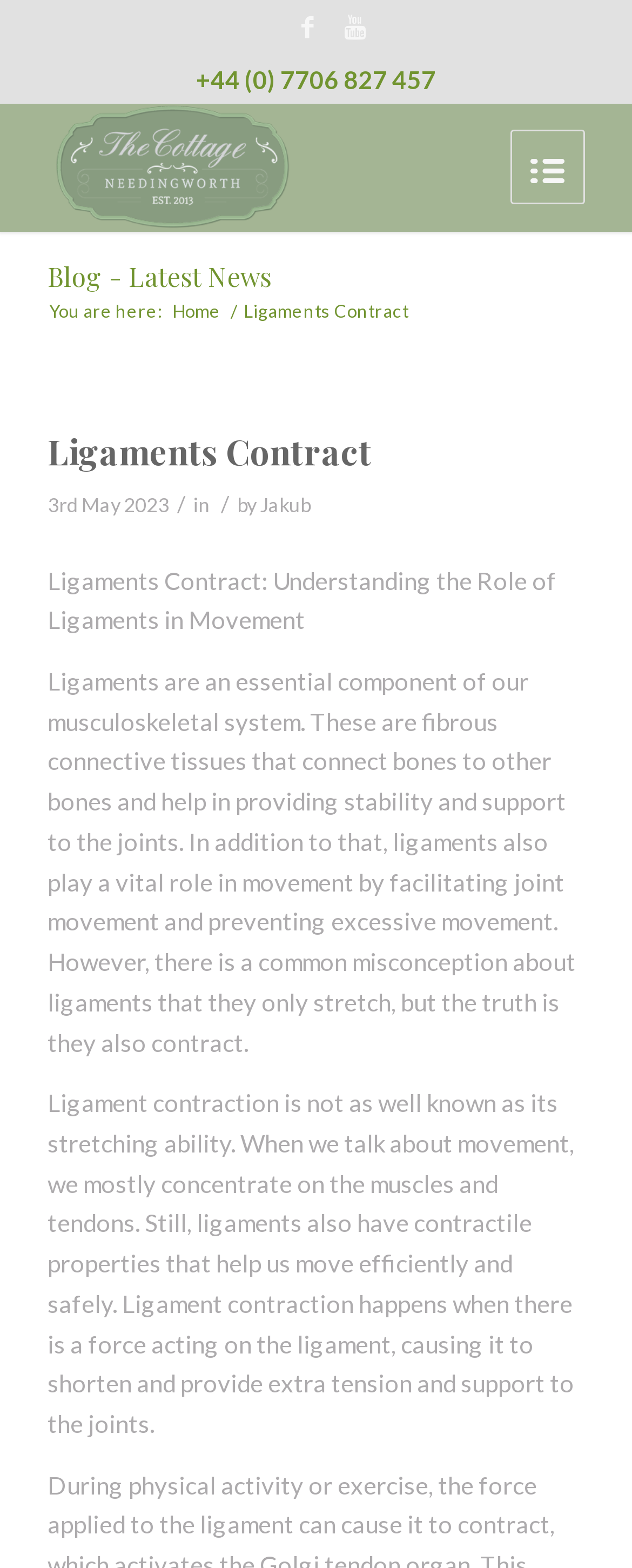What is the date of the article?
Answer the question with a single word or phrase derived from the image.

3rd May 2023